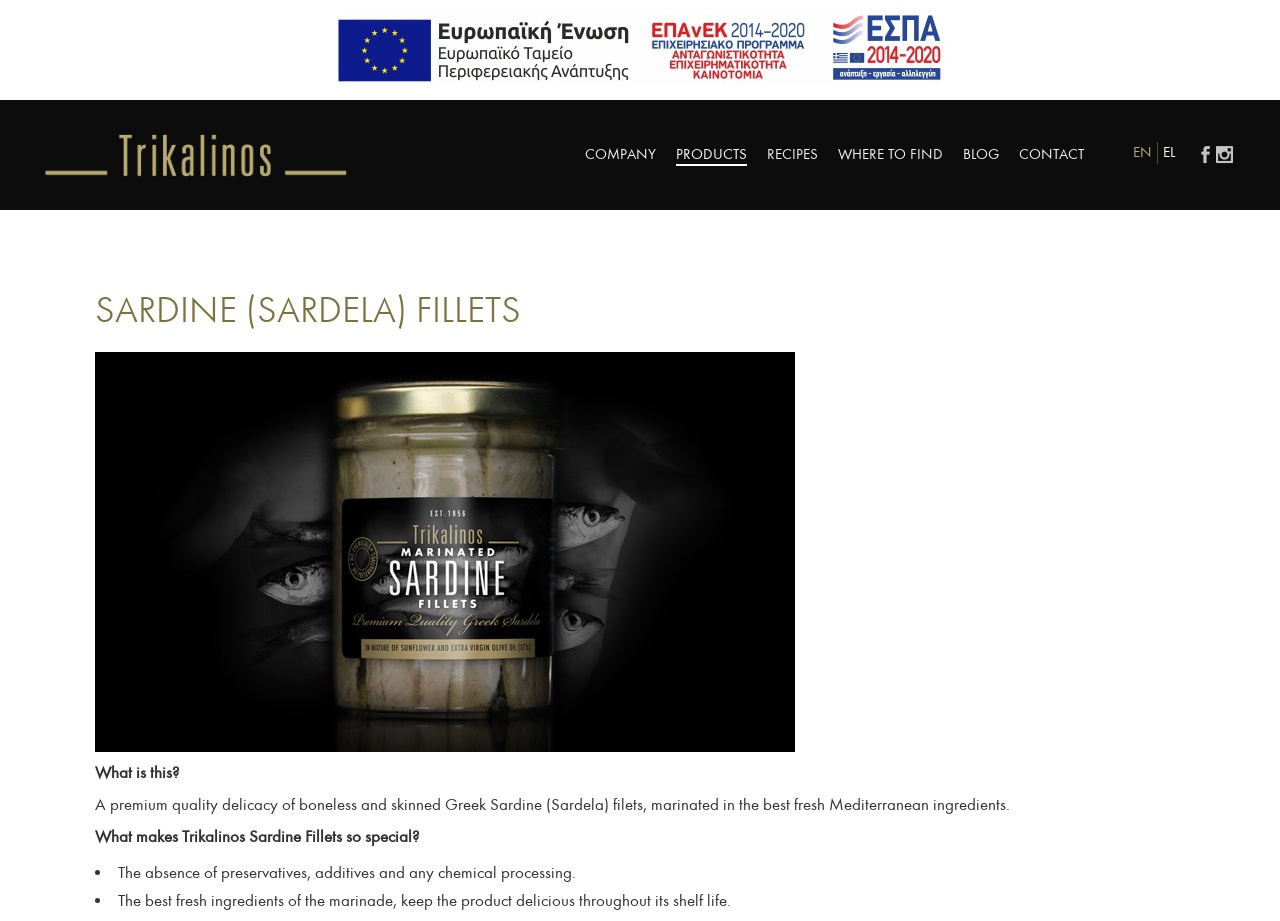Identify the bounding box for the element characterized by the following description: "parent_node: Email name="form_fields[email]" placeholder="Your Email"".

None